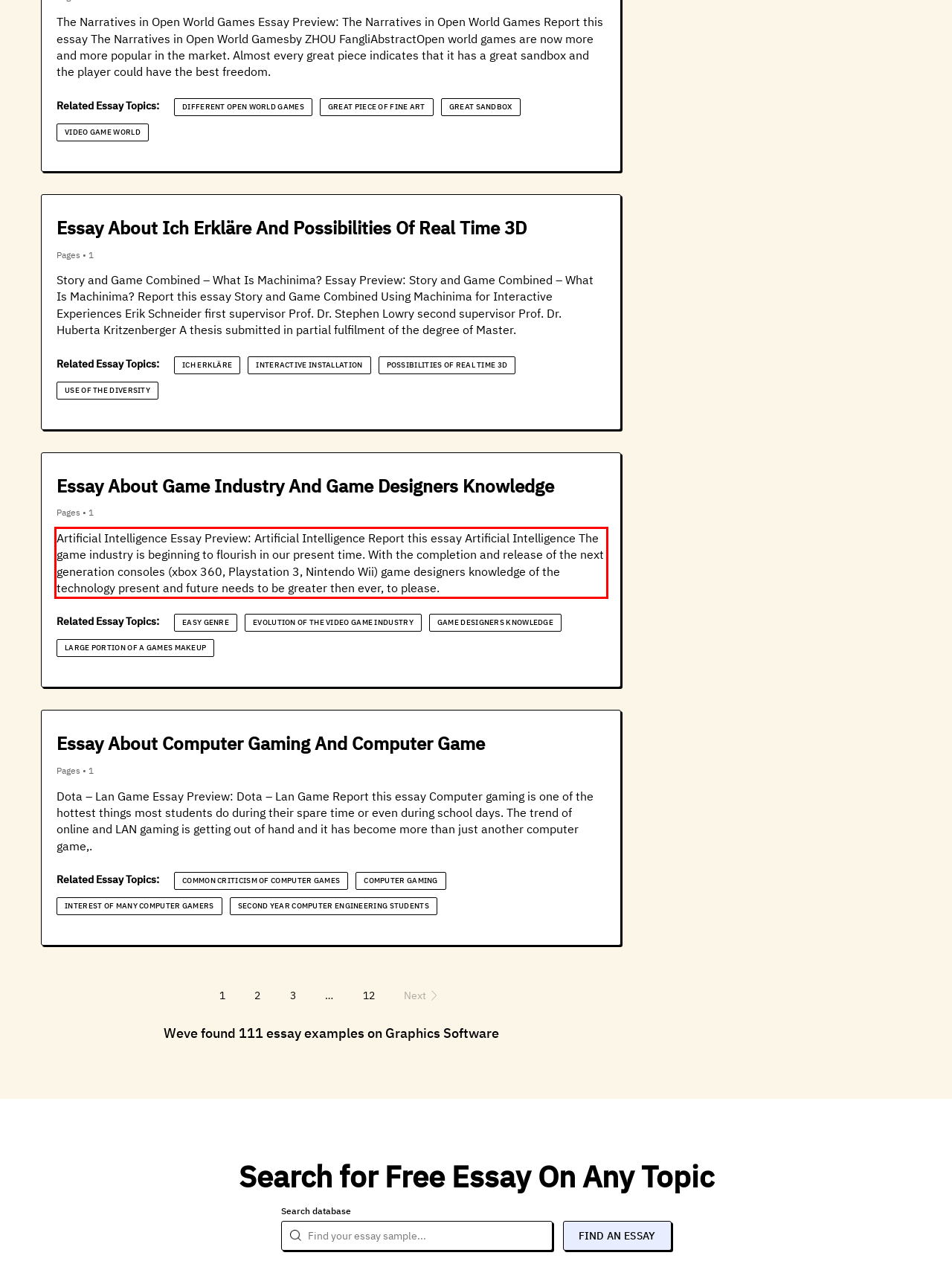Please examine the screenshot of the webpage and read the text present within the red rectangle bounding box.

Artificial Intelligence Essay Preview: Artificial Intelligence Report this essay Artificial Intelligence The game industry is beginning to flourish in our present time. With the completion and release of the next generation consoles (xbox 360, Playstation 3, Nintendo Wii) game designers knowledge of the technology present and future needs to be greater then ever, to please.